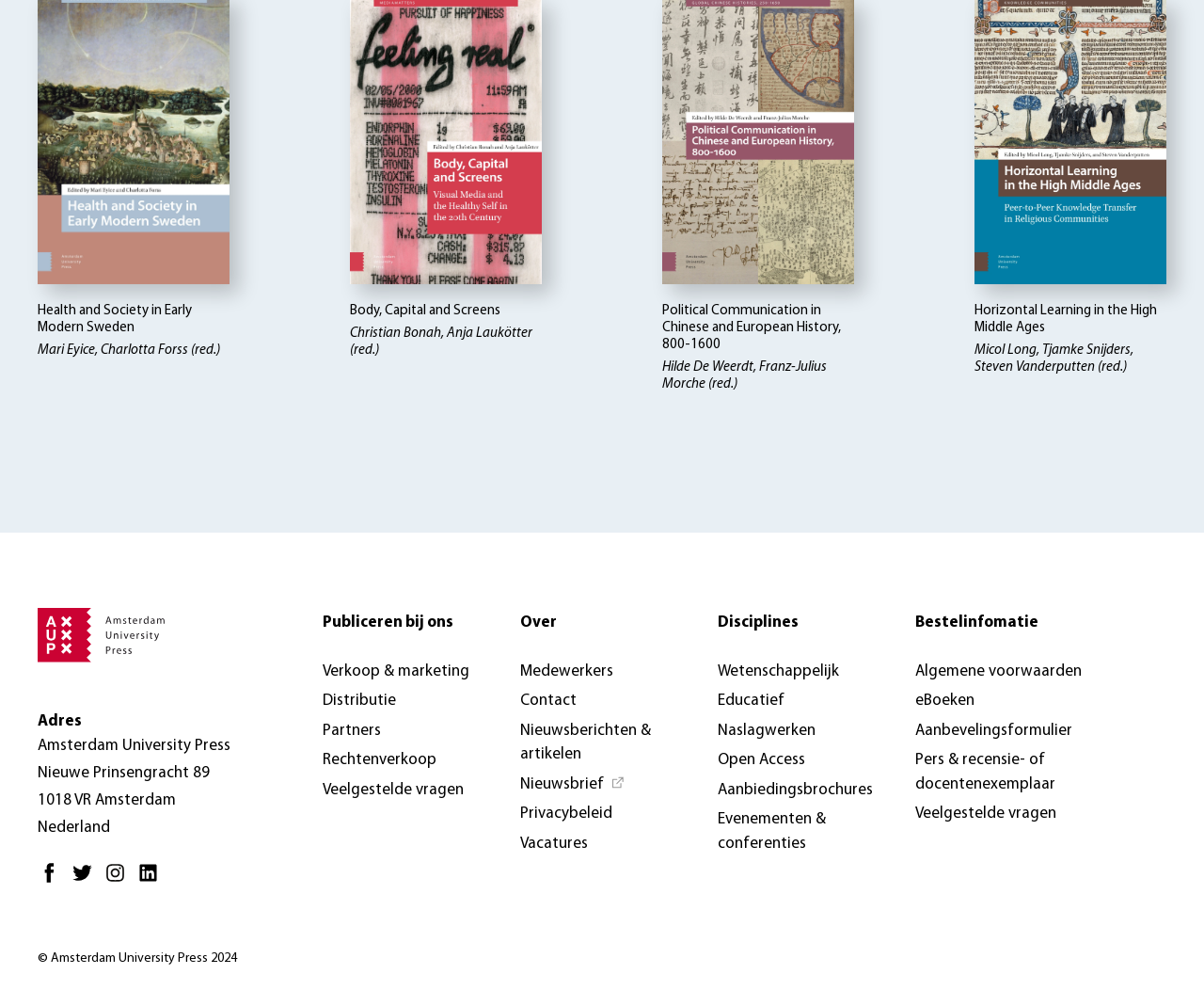Provide your answer in one word or a succinct phrase for the question: 
What is the copyright year of the webpage?

2024